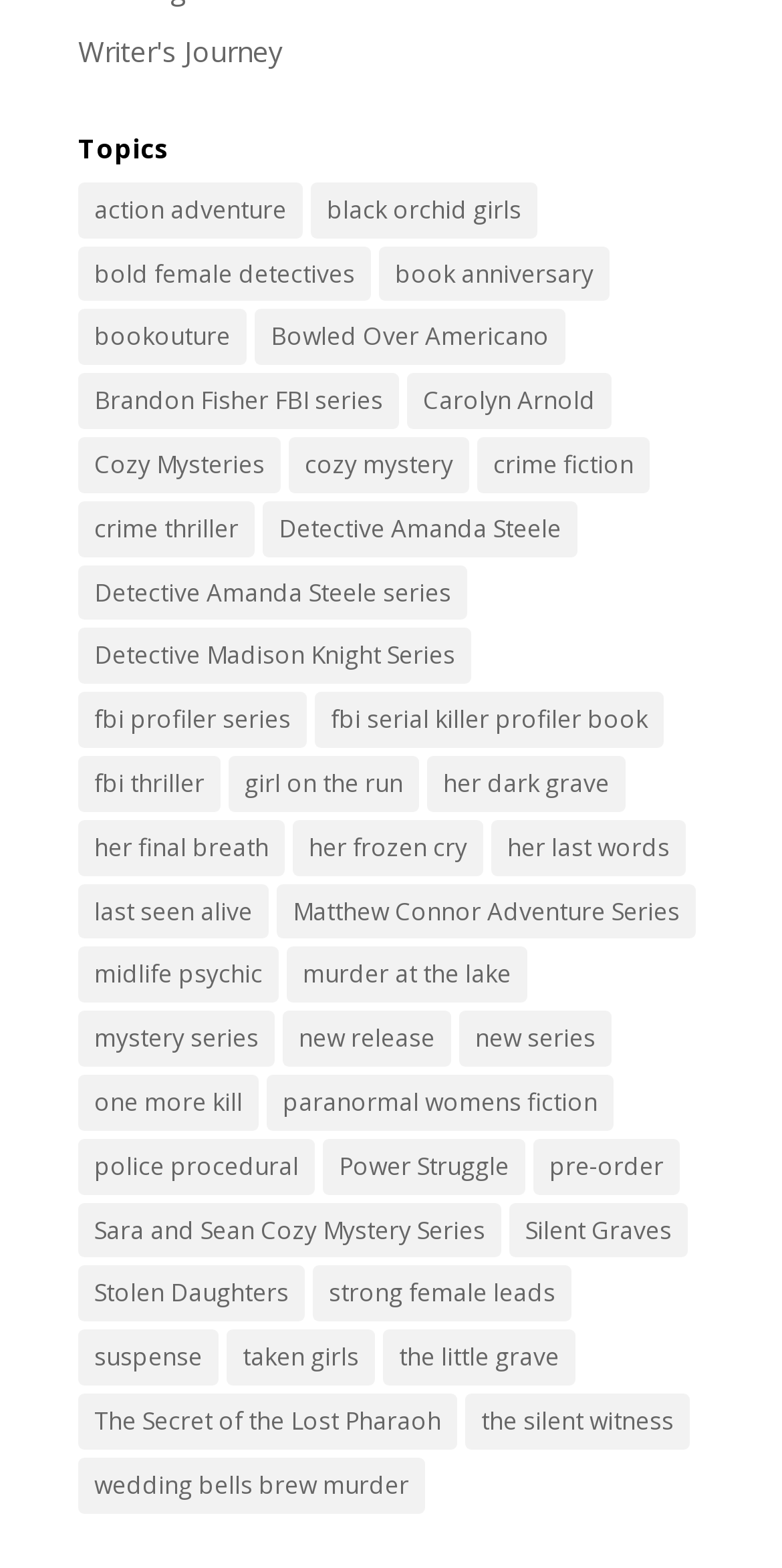Determine the bounding box coordinates (top-left x, top-left y, bottom-right x, bottom-right y) of the UI element described in the following text: bookouture

[0.1, 0.197, 0.315, 0.233]